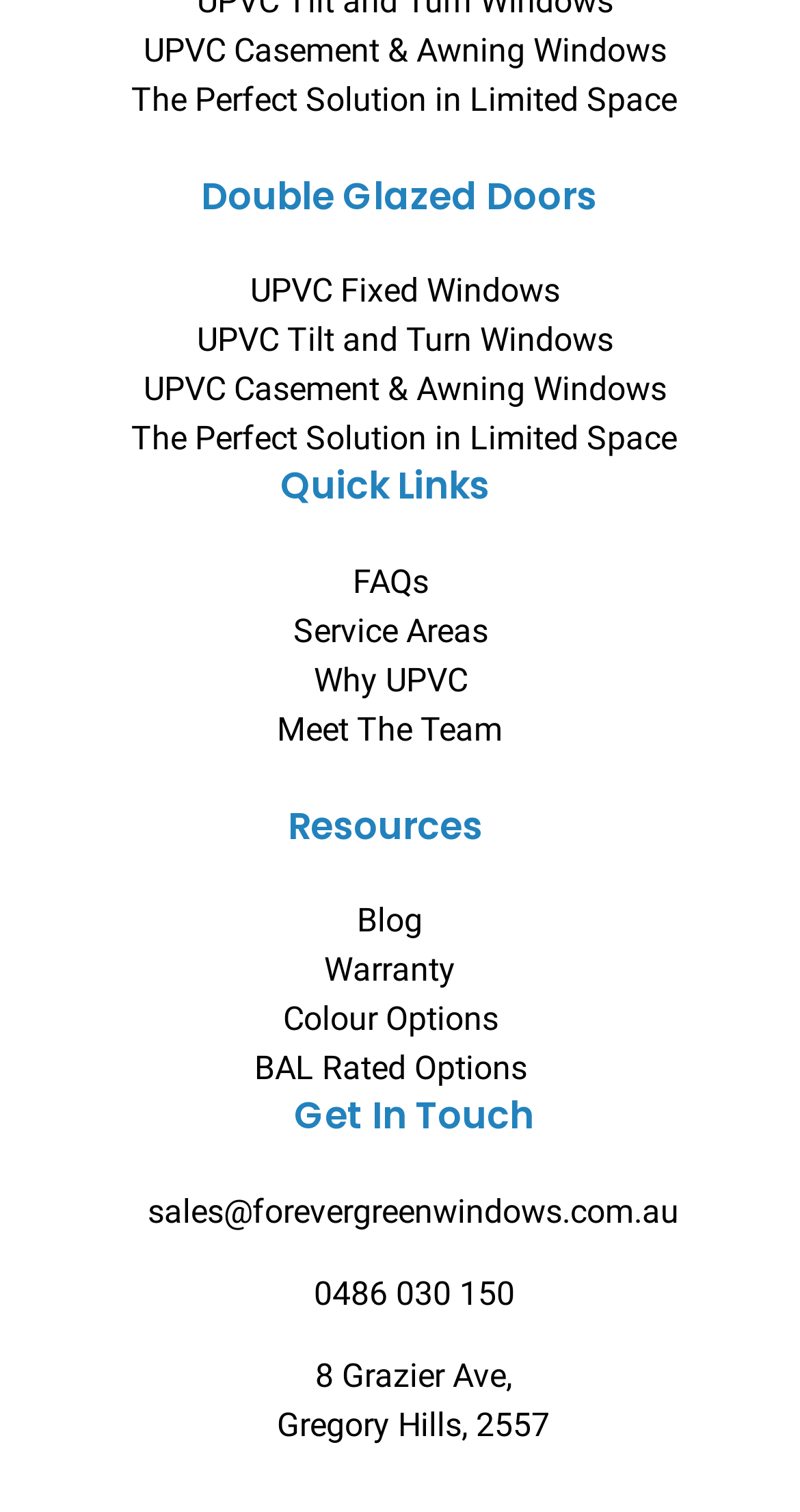Specify the bounding box coordinates of the element's region that should be clicked to achieve the following instruction: "Contact via 'sales@forevergreenwindows.com.au'". The bounding box coordinates consist of four float numbers between 0 and 1, in the format [left, top, right, bottom].

[0.095, 0.773, 0.94, 0.805]